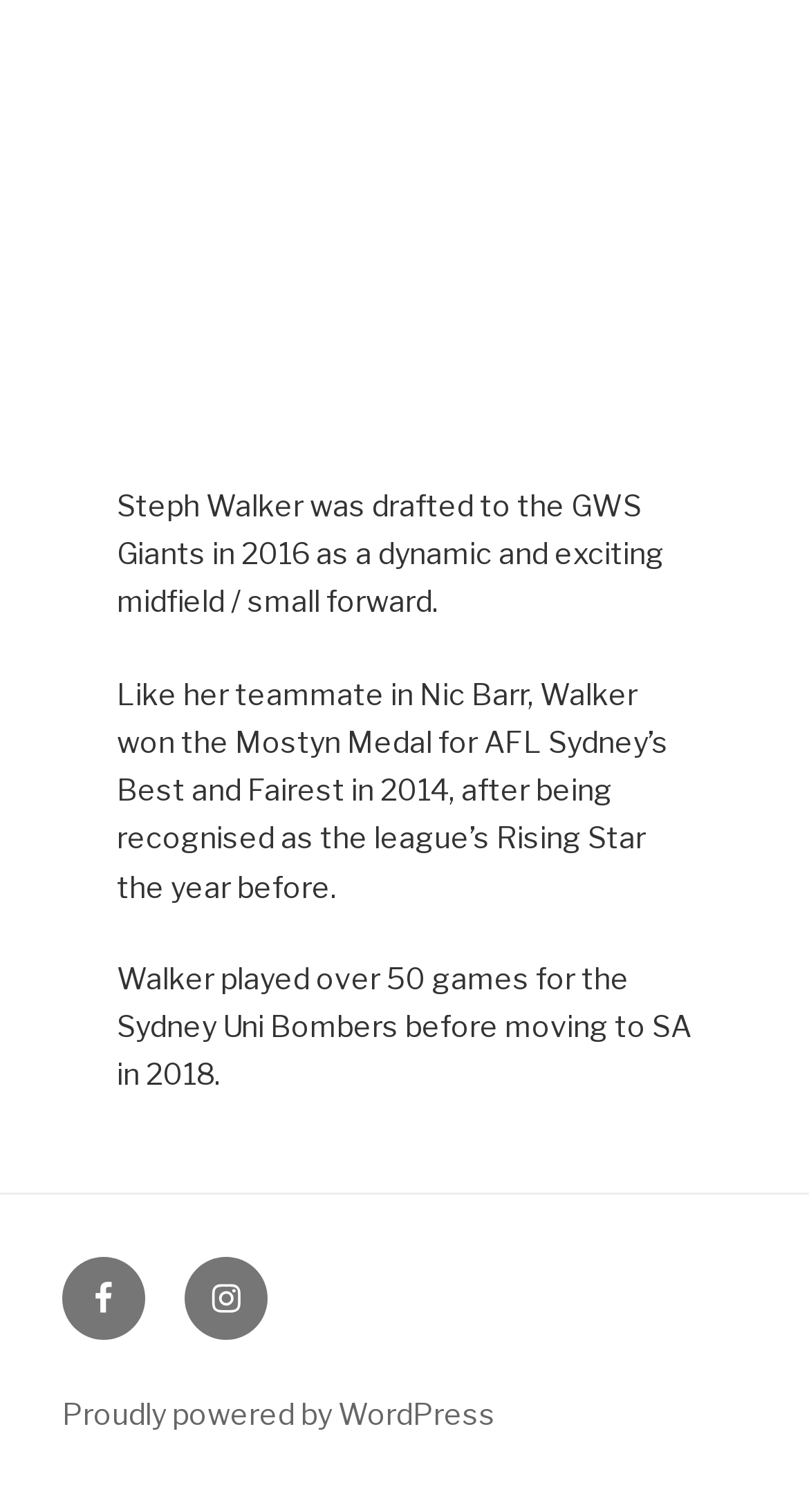Who is the main subject of the webpage?
Identify the answer in the screenshot and reply with a single word or phrase.

Steph Walker